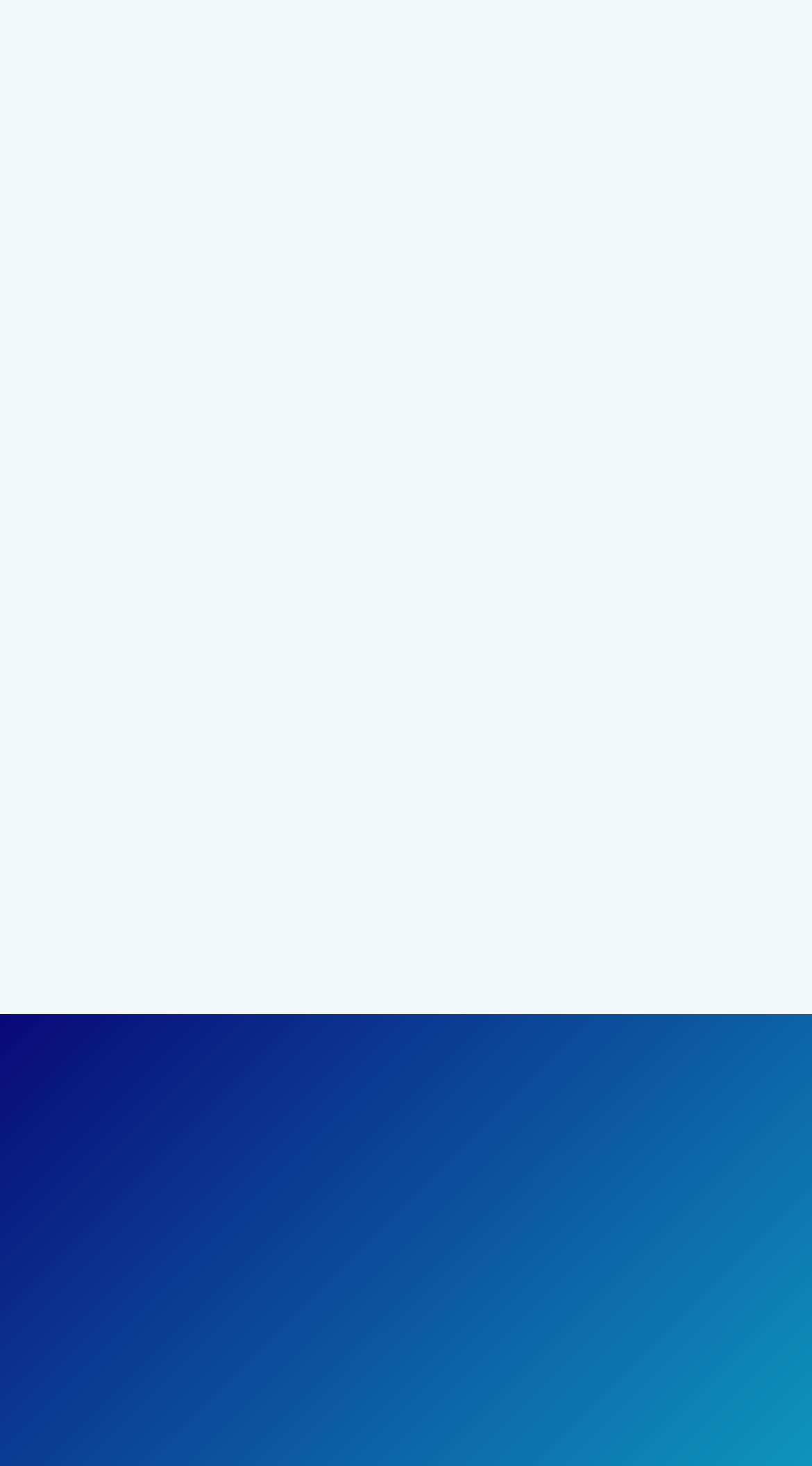Respond to the following query with just one word or a short phrase: 
What is the status of Local Insider TIPS?

Coming Soon